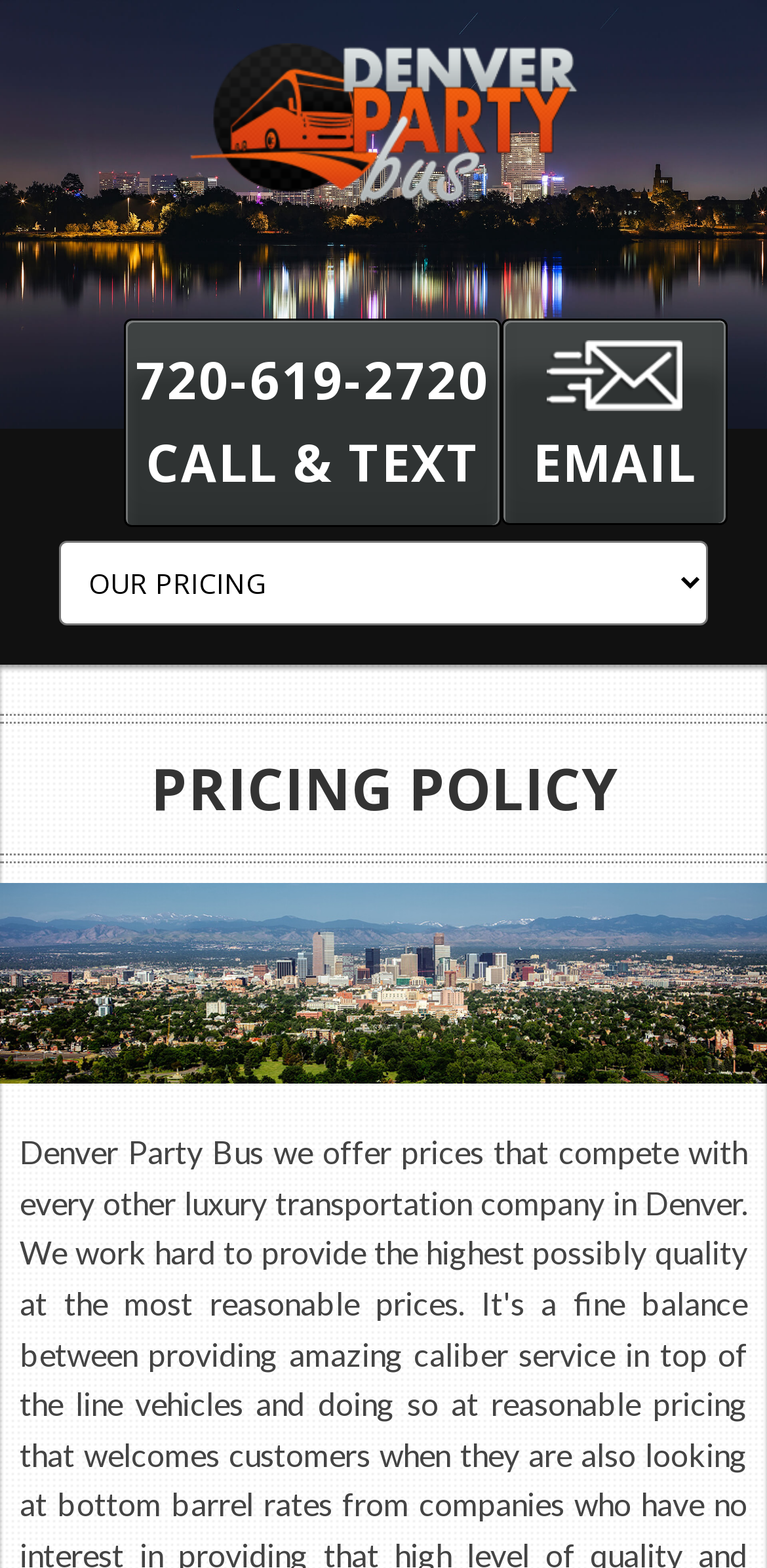What is the purpose of the combobox?
Refer to the image and give a detailed response to the question.

I inferred the purpose of the combobox by considering its type, which is a combobox, and its location, which is below the heading 'PRICING POLICY', likely to be related to selecting options for party bus rentals.